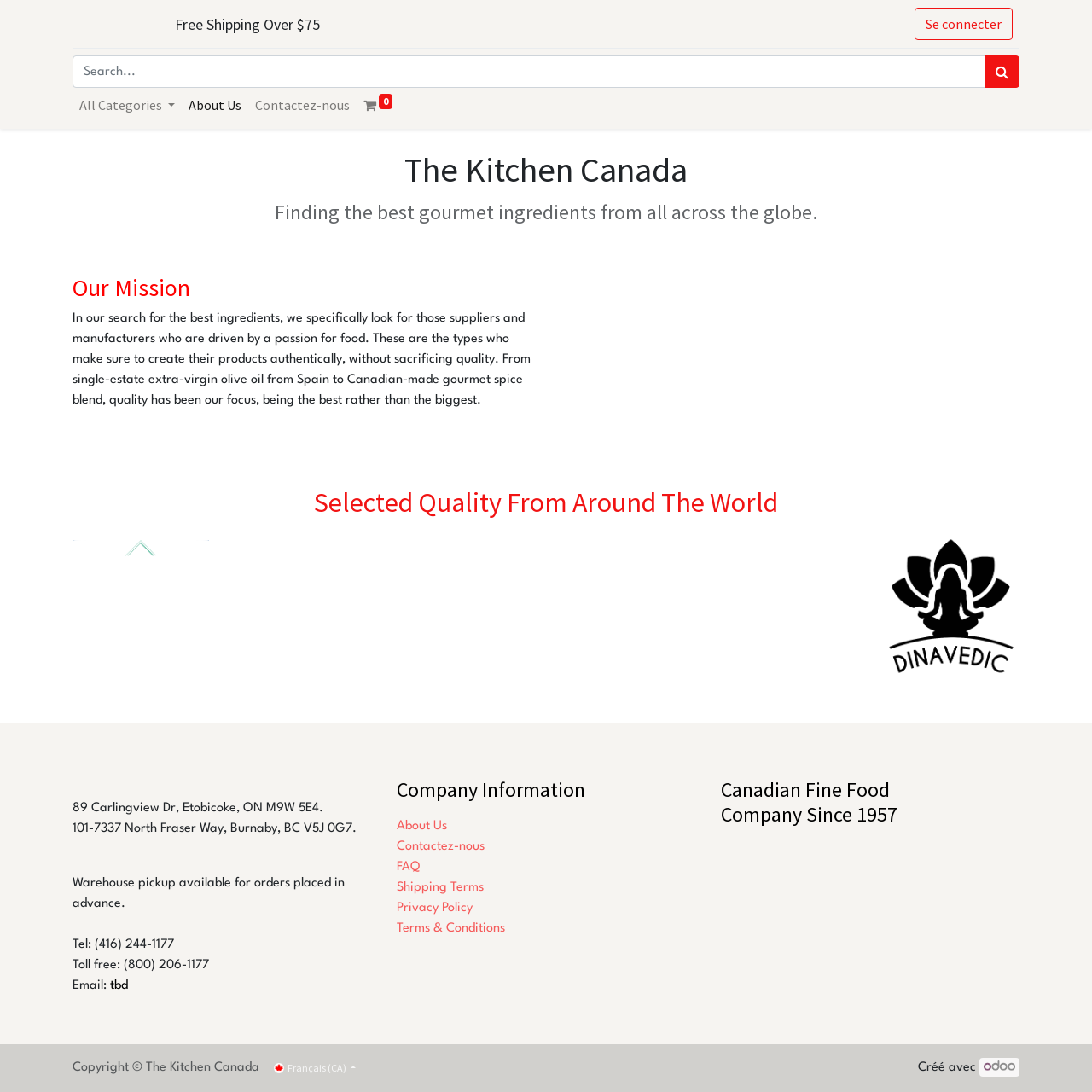Calculate the bounding box coordinates of the UI element given the description: "parent_node: Créé avec".

[0.897, 0.969, 0.934, 0.986]